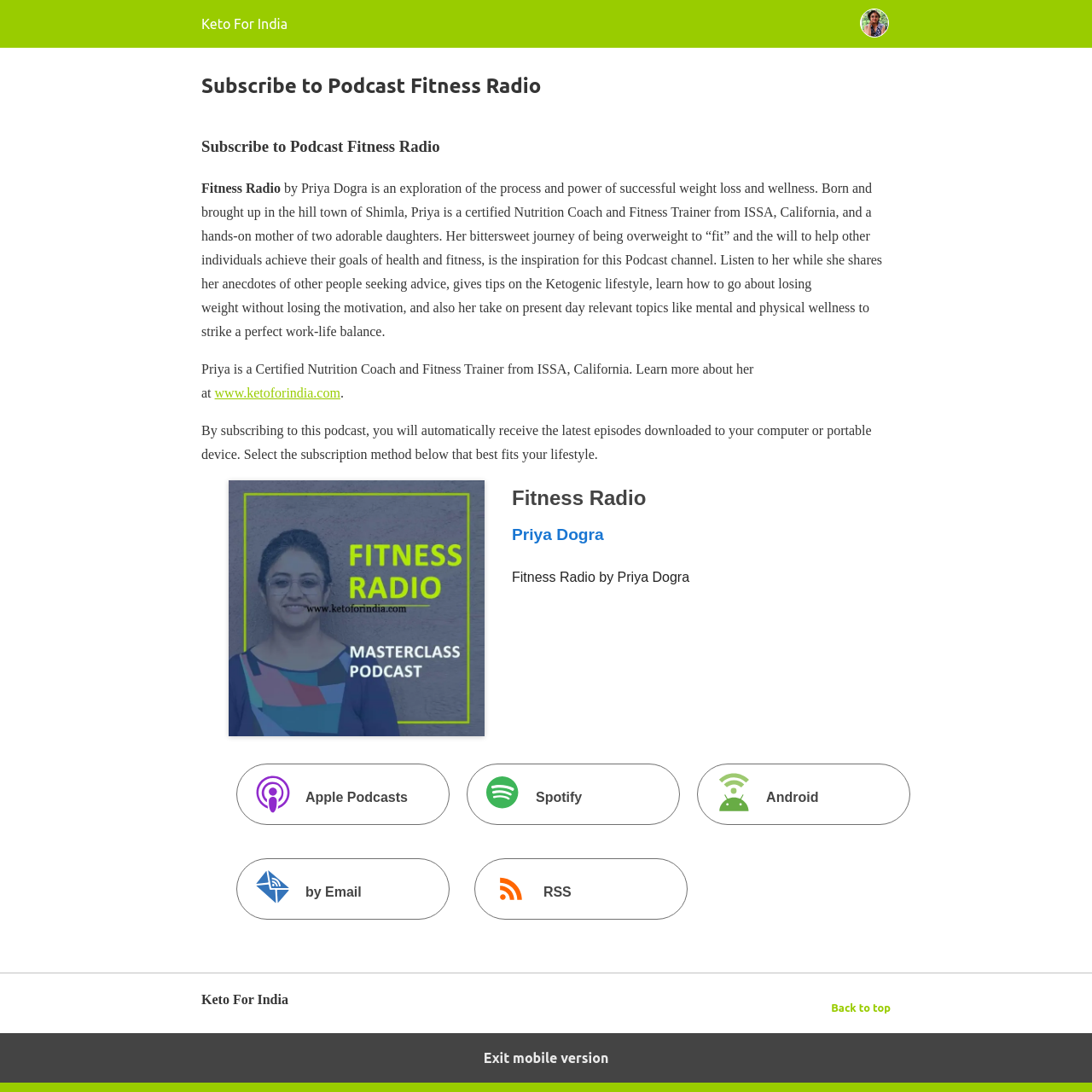Describe the entire webpage, focusing on both content and design.

This webpage is about the "Fitness Radio" podcast by Priya Dogra, which focuses on successful weight loss and wellness. At the top left corner, there is a site icon "Keto For India" with a link to the site. Below the site icon, there is a large article section that takes up most of the page. 

The article section starts with a header "Subscribe to Podcast Fitness Radio" followed by a brief introduction to Priya Dogra, the certified Nutrition Coach and Fitness Trainer from ISSA, California. The introduction is a lengthy paragraph that describes Priya's background, her journey from being overweight to fit, and her inspiration for creating this podcast channel. 

Below the introduction, there is a link to Priya's website "www.ketoforindia.com" and a section that explains the benefits of subscribing to this podcast, including automatically receiving the latest episodes. 

On the right side of the page, there is a "Fitness Radio" logo with an image. Below the logo, there are three links to popular podcast platforms: Apple Podcasts, Spotify, and Android. Additionally, there are two more links to subscribe by Email and RSS. 

At the very bottom of the page, there is a content information section with a heading "Keto For India" and a link to go back to the top of the page. There is also a link to exit the mobile version of the website.